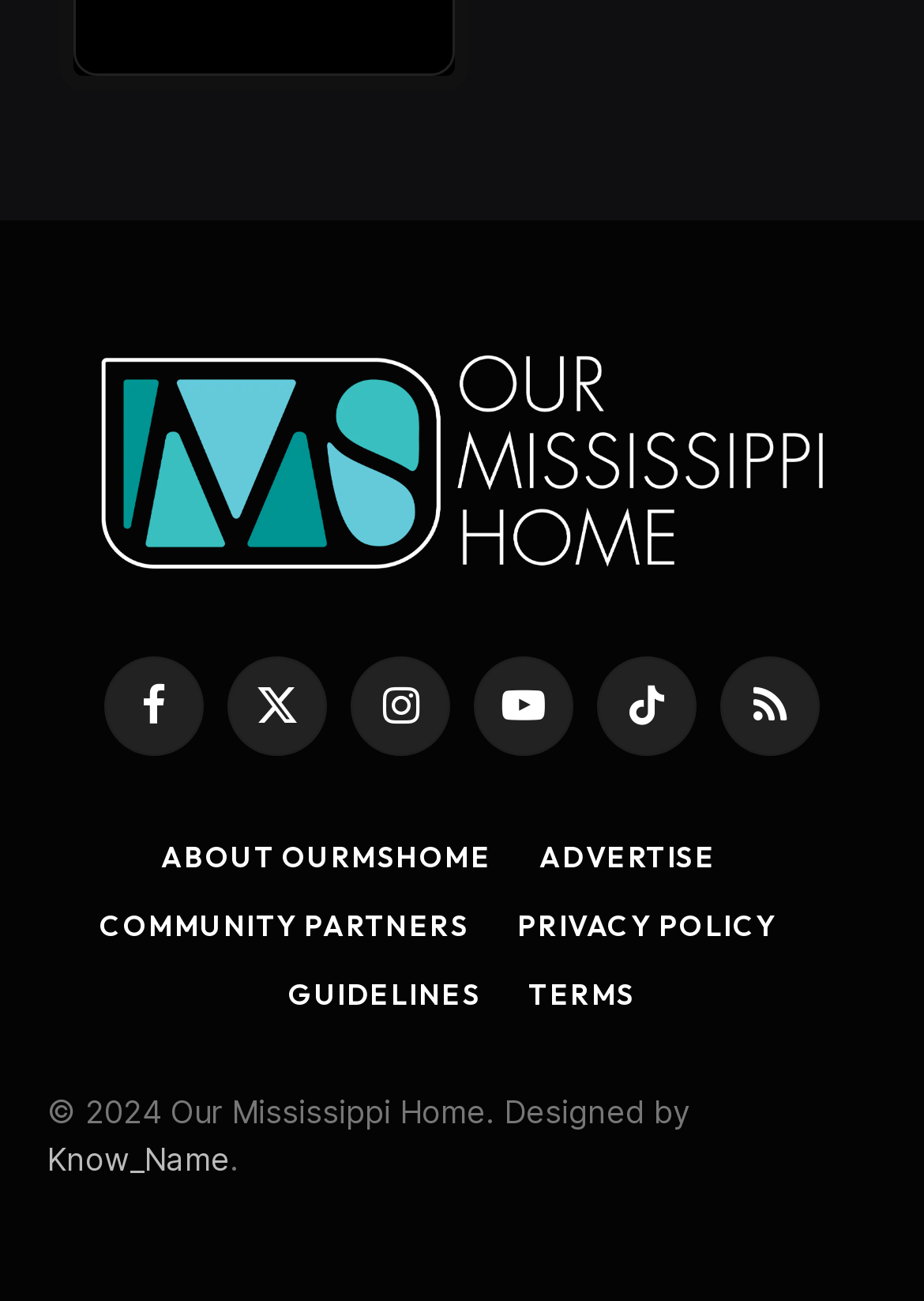What is the name of the website?
Respond with a short answer, either a single word or a phrase, based on the image.

Our Mississippi Home